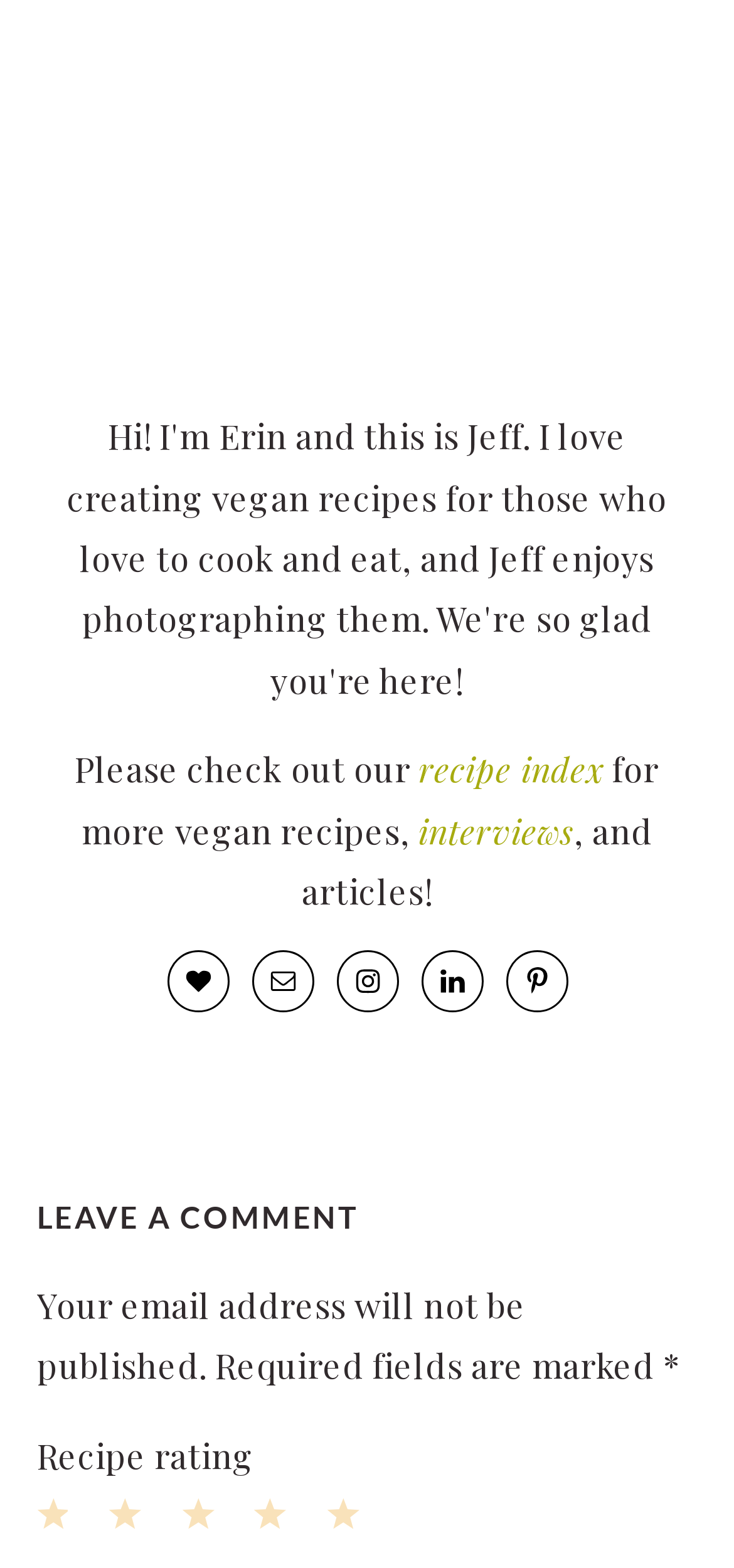What is required to leave a comment?
Respond with a short answer, either a single word or a phrase, based on the image.

Email address